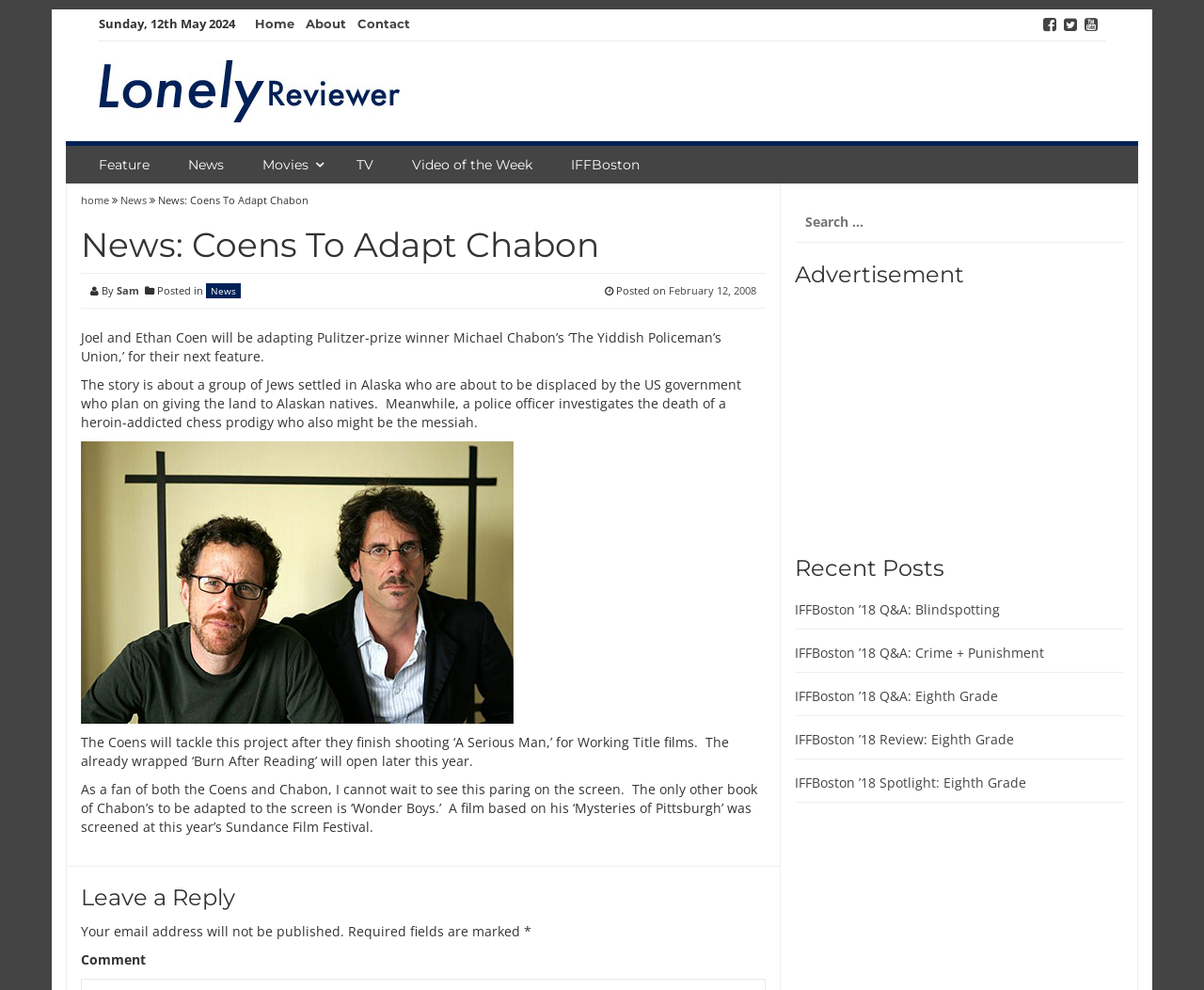Please specify the bounding box coordinates in the format (top-left x, top-left y, bottom-right x, bottom-right y), with values ranging from 0 to 1. Identify the bounding box for the UI component described as follows: IFFBoston ’18 Review: Eighth Grade

[0.66, 0.737, 0.842, 0.755]